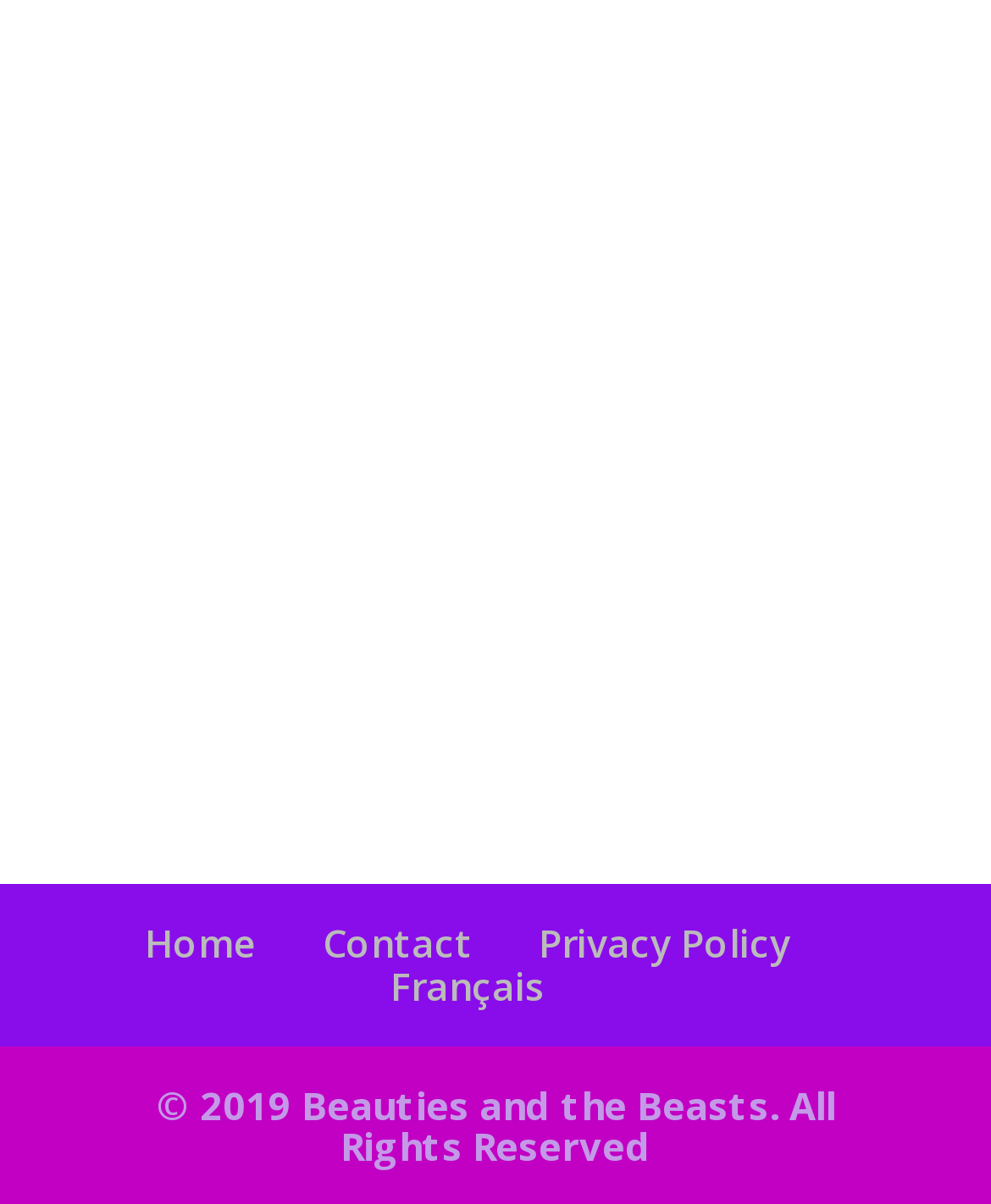Given the description "Contact", provide the bounding box coordinates of the corresponding UI element.

[0.326, 0.762, 0.477, 0.804]